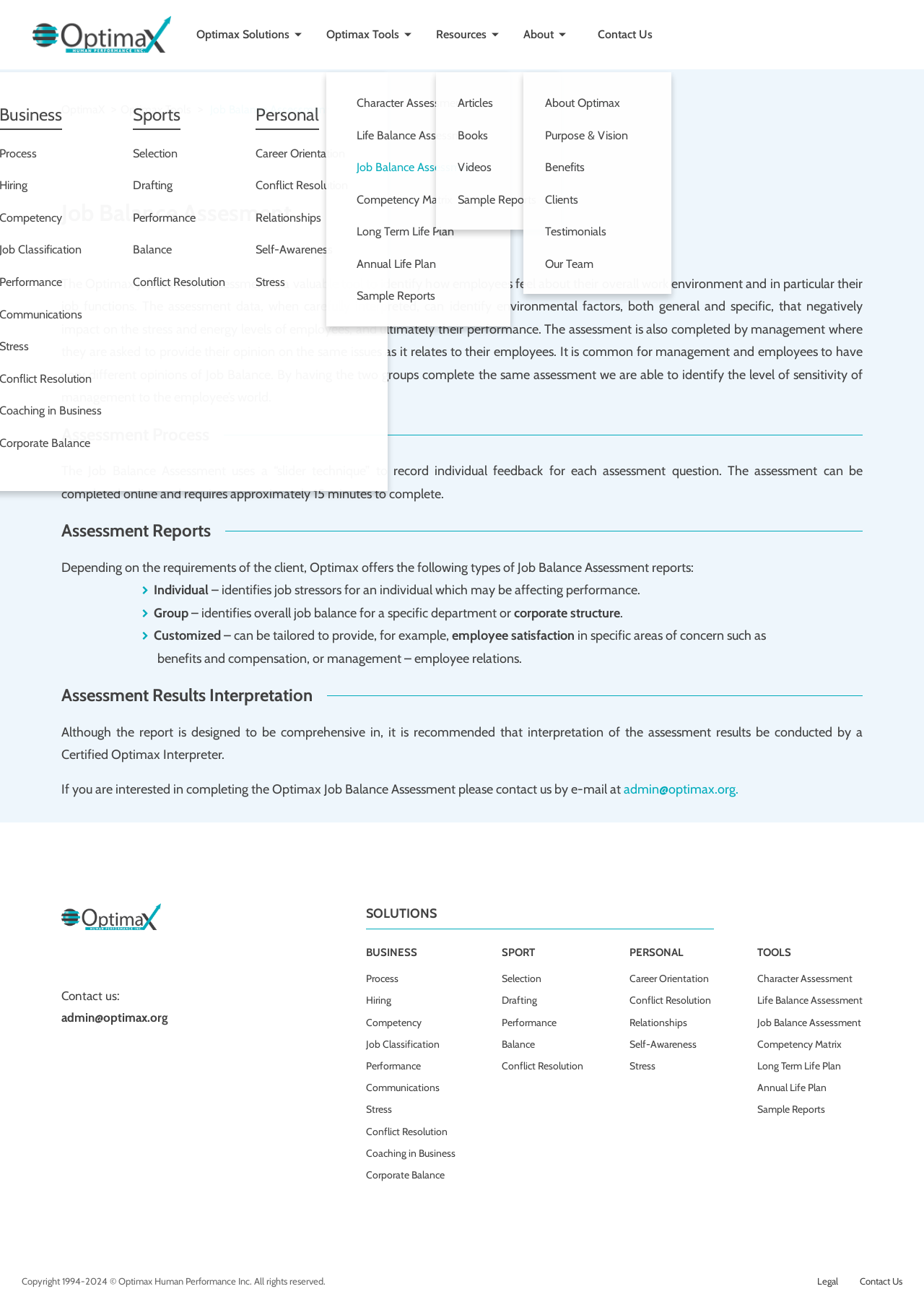Find the bounding box coordinates of the clickable region needed to perform the following instruction: "Click on the 'Coaching in Business' link". The coordinates should be provided as four float numbers between 0 and 1, i.e., [left, top, right, bottom].

[0.239, 0.311, 0.35, 0.323]